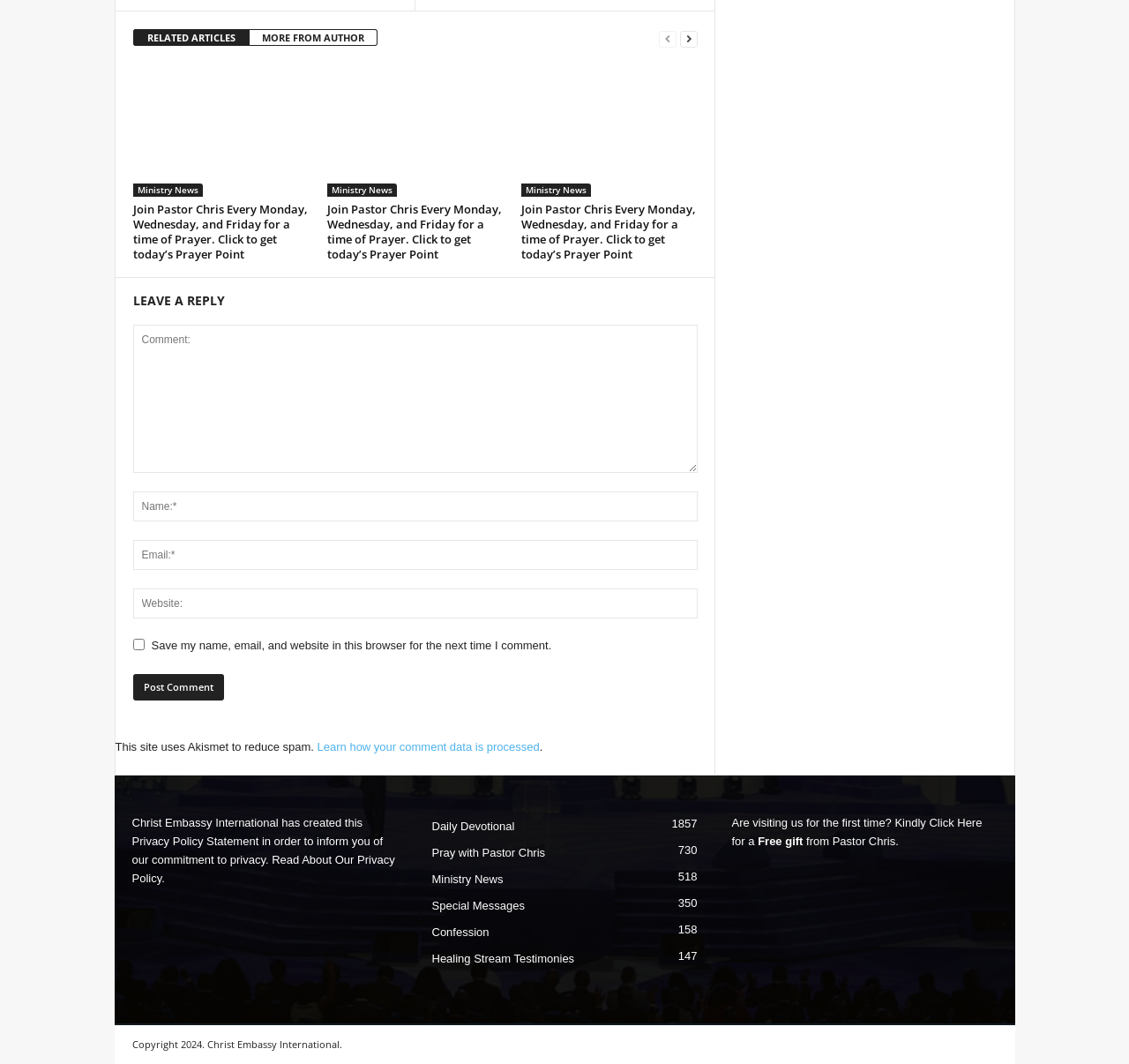What is the name of the organization that created the Privacy Policy Statement?
Please answer the question as detailed as possible based on the image.

The StaticText 'Christ Embassy International has created this Privacy Policy Statement...' suggests that Christ Embassy International is the organization that created the Privacy Policy Statement.